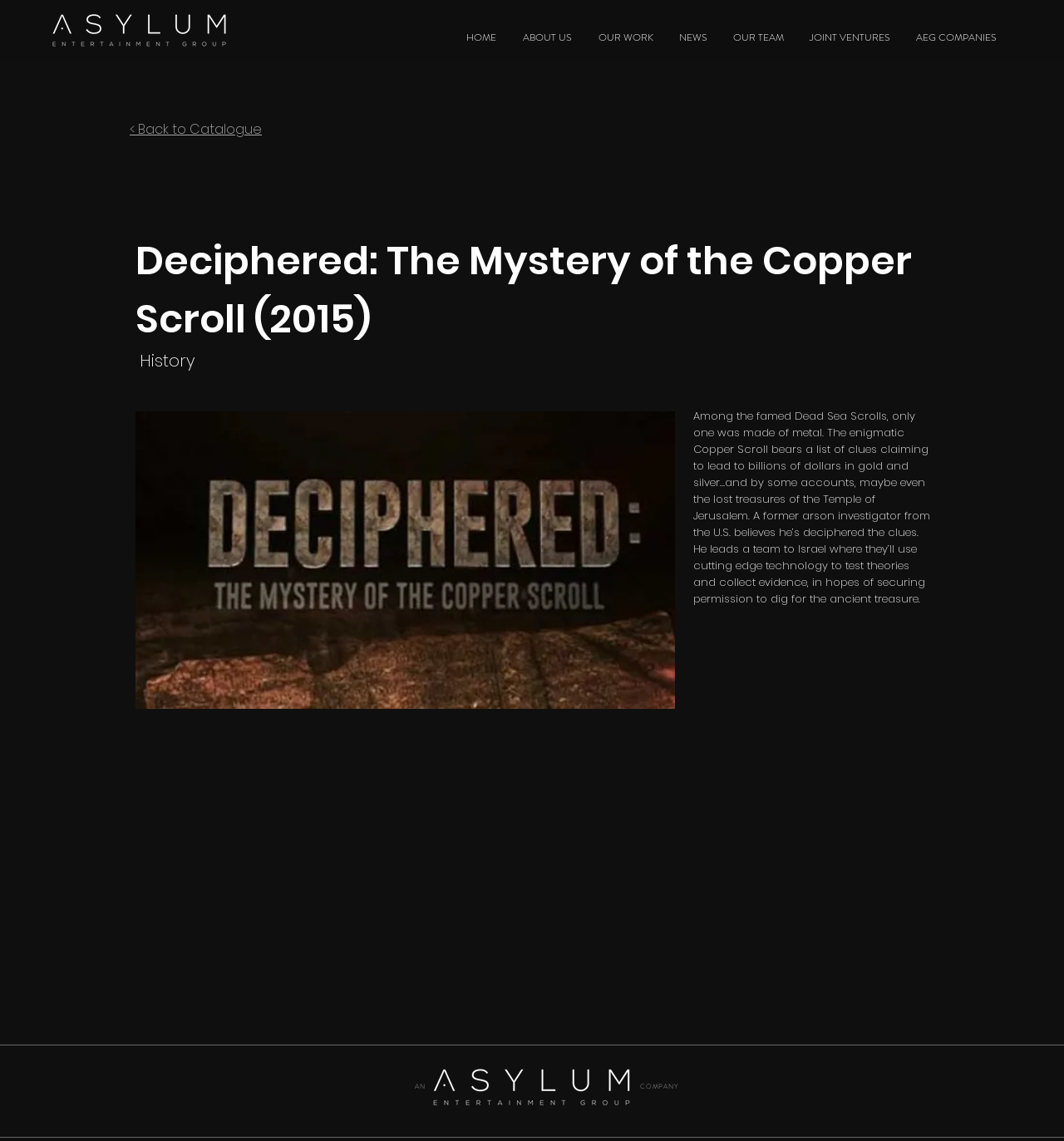Can you pinpoint the bounding box coordinates for the clickable element required for this instruction: "View the image of the Copper Scroll"? The coordinates should be four float numbers between 0 and 1, i.e., [left, top, right, bottom].

[0.127, 0.361, 0.634, 0.621]